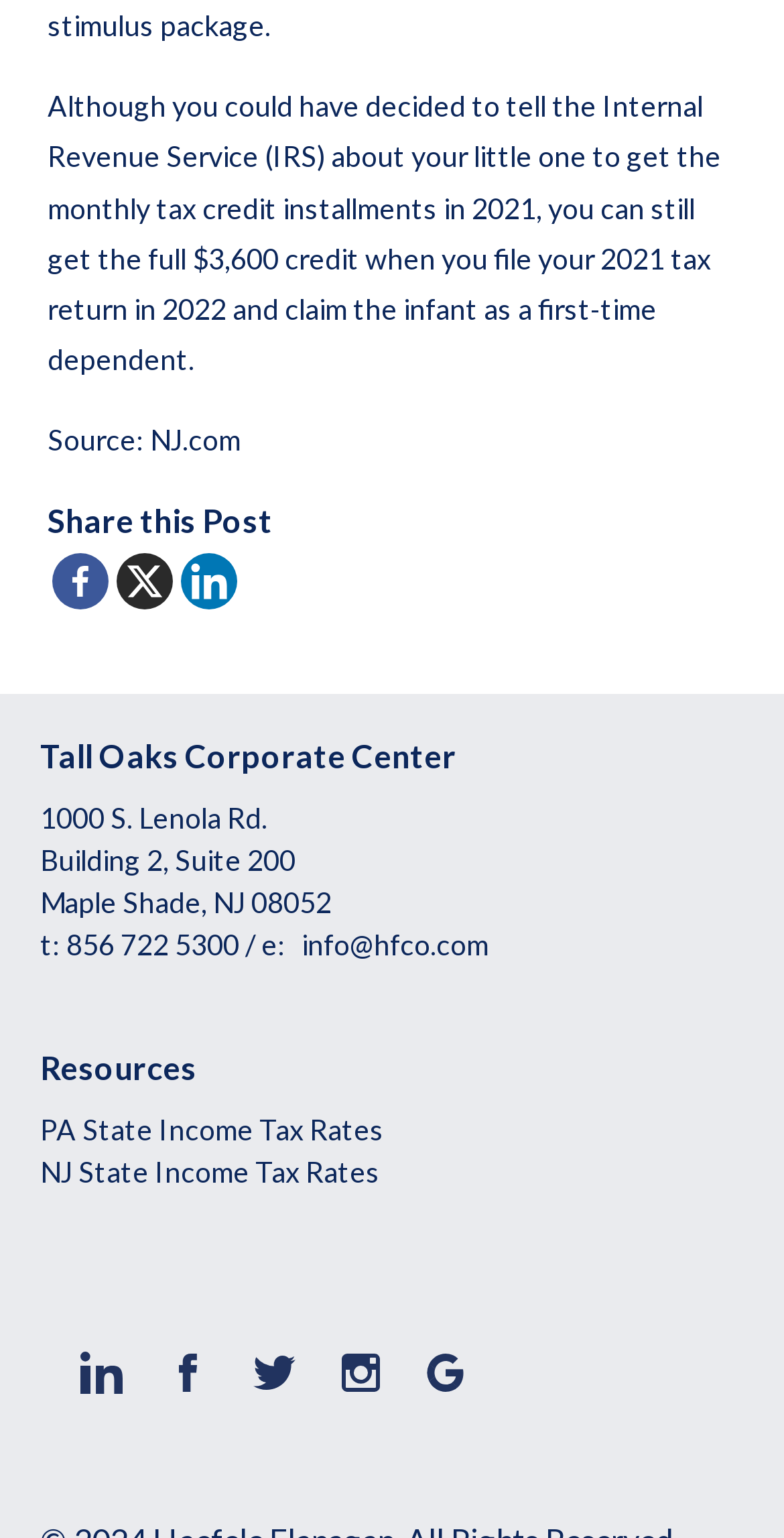How many social media links are at the bottom of the page?
Could you give a comprehensive explanation in response to this question?

I counted the number of social media links at the bottom of the page by looking at the link elements with IDs 17, 18, 19, 20, and 21, which correspond to Linkedin, Facebook, Twitter, Instagram, and Google, respectively. Therefore, there are 5 social media links at the bottom of the page.